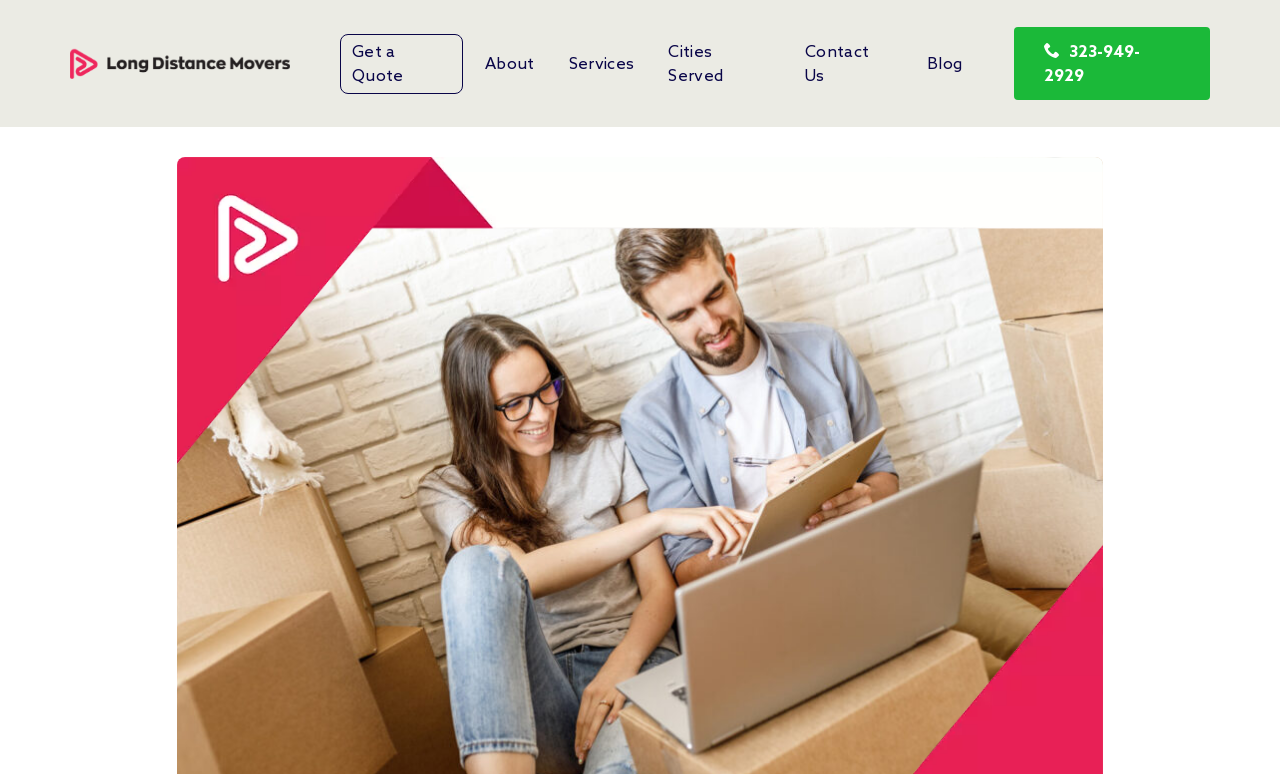Answer the following query with a single word or phrase:
What is the phone number on the webpage?

323-949-2929